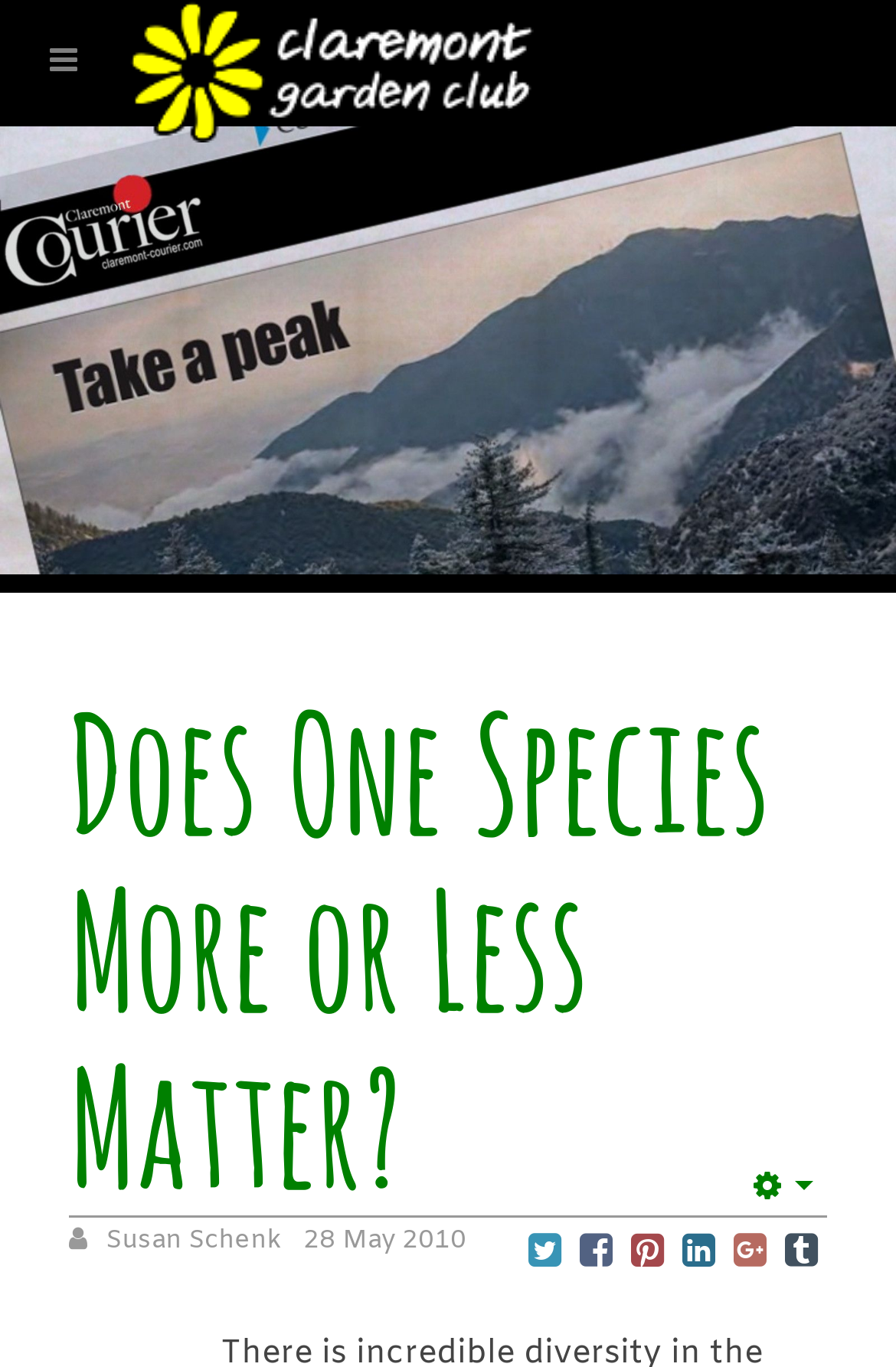Give a one-word or one-phrase response to the question:
What is the topic of the article?

One species more or less matter